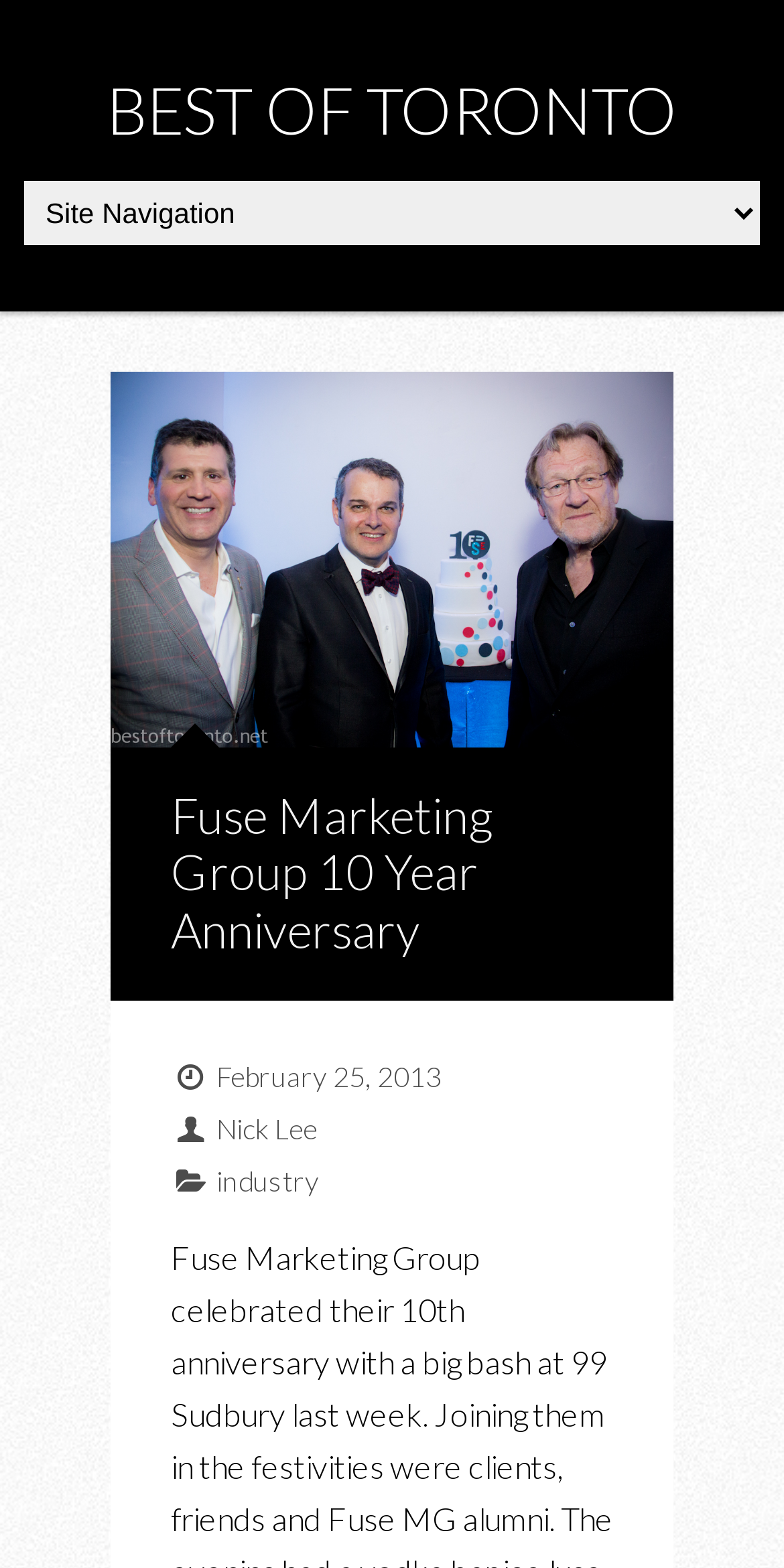Give a detailed account of the webpage, highlighting key information.

The webpage appears to be an article or blog post about Fuse Marketing Group's 10th anniversary celebration. At the top of the page, there is a prominent link labeled "BEST OF TORONTO" that spans most of the width of the page. Below this link, there is a combobox that takes up a significant portion of the page's width.

The main content of the page is headed by a large heading that reads "Fuse Marketing Group 10 Year Anniversary", which is positioned roughly in the middle of the page. Below this heading, there is a link with the same text, which is slightly smaller in size.

Further down the page, there is a date "February 25, 2013" displayed in a static text element. Below this date, there are two links, "Nick Lee" and "industry", which are positioned close to each other. These links are likely related to the article's content, possibly referring to individuals or topics mentioned in the article.

Overall, the page has a simple layout with a clear hierarchy of elements, making it easy to navigate and read.